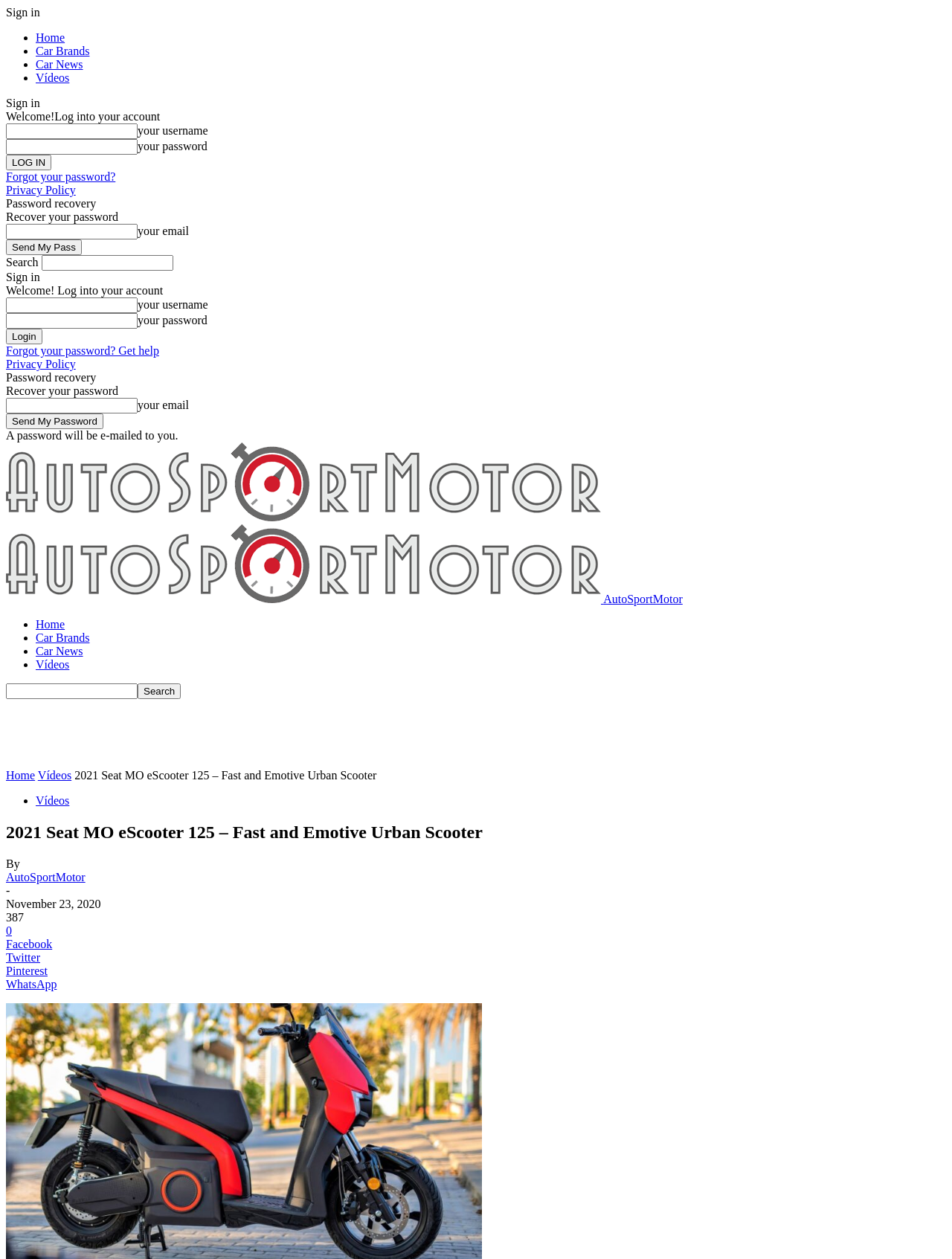Extract the primary headline from the webpage and present its text.

2021 Seat MO eScooter 125 – Fast and Emotive Urban Scooter